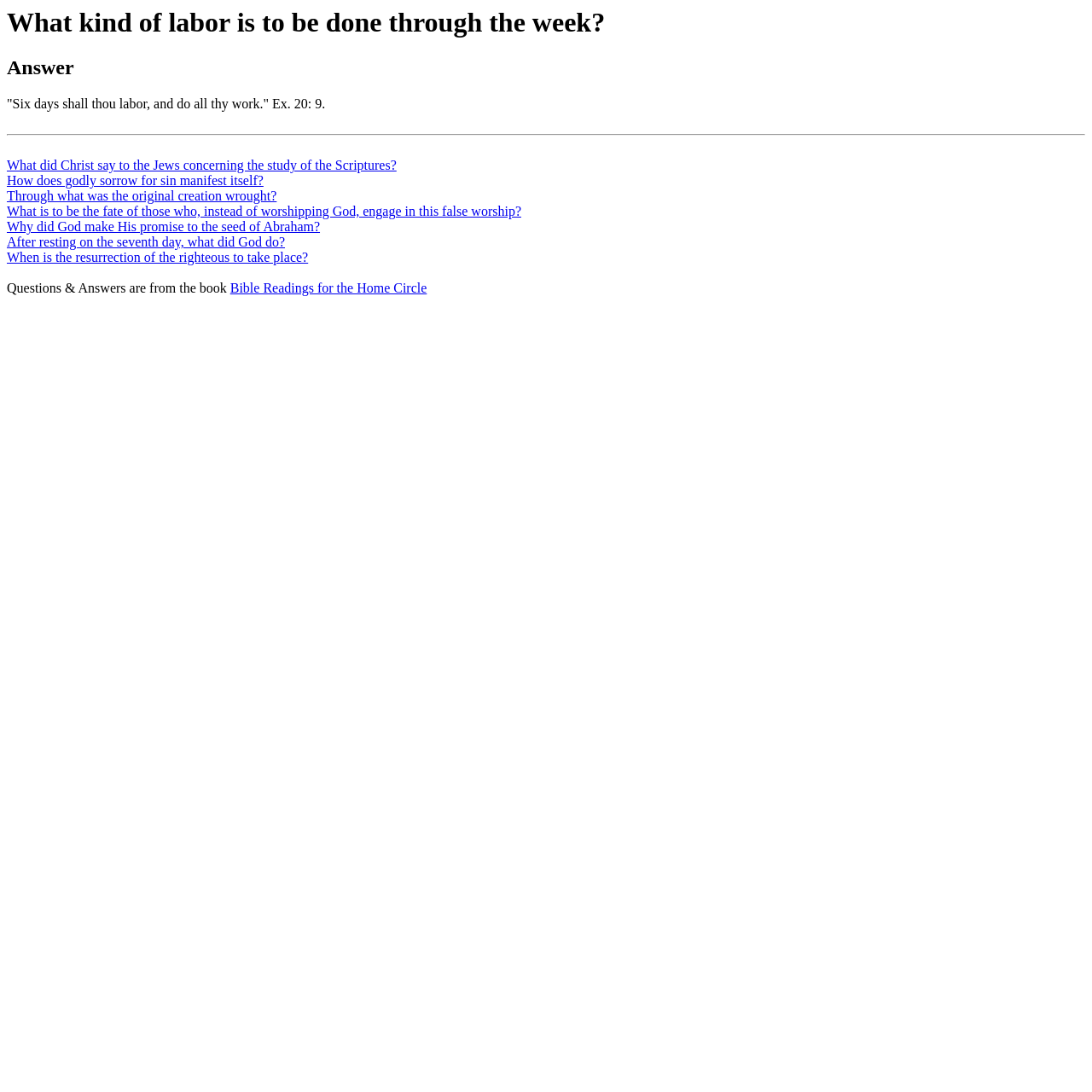Create a detailed summary of the webpage's content and design.

The webpage appears to be a question-and-answer page, with a focus on biblical studies. At the top, there is a heading that reads "What kind of labor is to be done through the week?" which is also the title of the page. Below this heading, there is another heading that says "Answer". 

The answer to the question is provided in a quote from Exodus 20:9, which is "Six days shall thou labor, and do all thy work." This quote is positioned near the top of the page, slightly below the headings. 

Following the quote, there is a horizontal separator line that divides the page into two sections. Below the separator line, there are seven links to other questions, each with a brief description. These links are arranged vertically, with the first link starting from the top left corner of the lower section. The links are densely packed, with minimal space between them. 

The questions linked to are related to biblical studies, such as what Christ said to the Jews concerning the study of the Scriptures, how godly sorrow for sin manifests itself, and when the resurrection of the righteous will take place. 

At the bottom of the page, there is a statement that says "Questions & Answers are from the book", and next to it, a link to "Bible Readings for the Home Circle". This link is positioned to the right of the statement, and is slightly indented compared to the other links on the page.